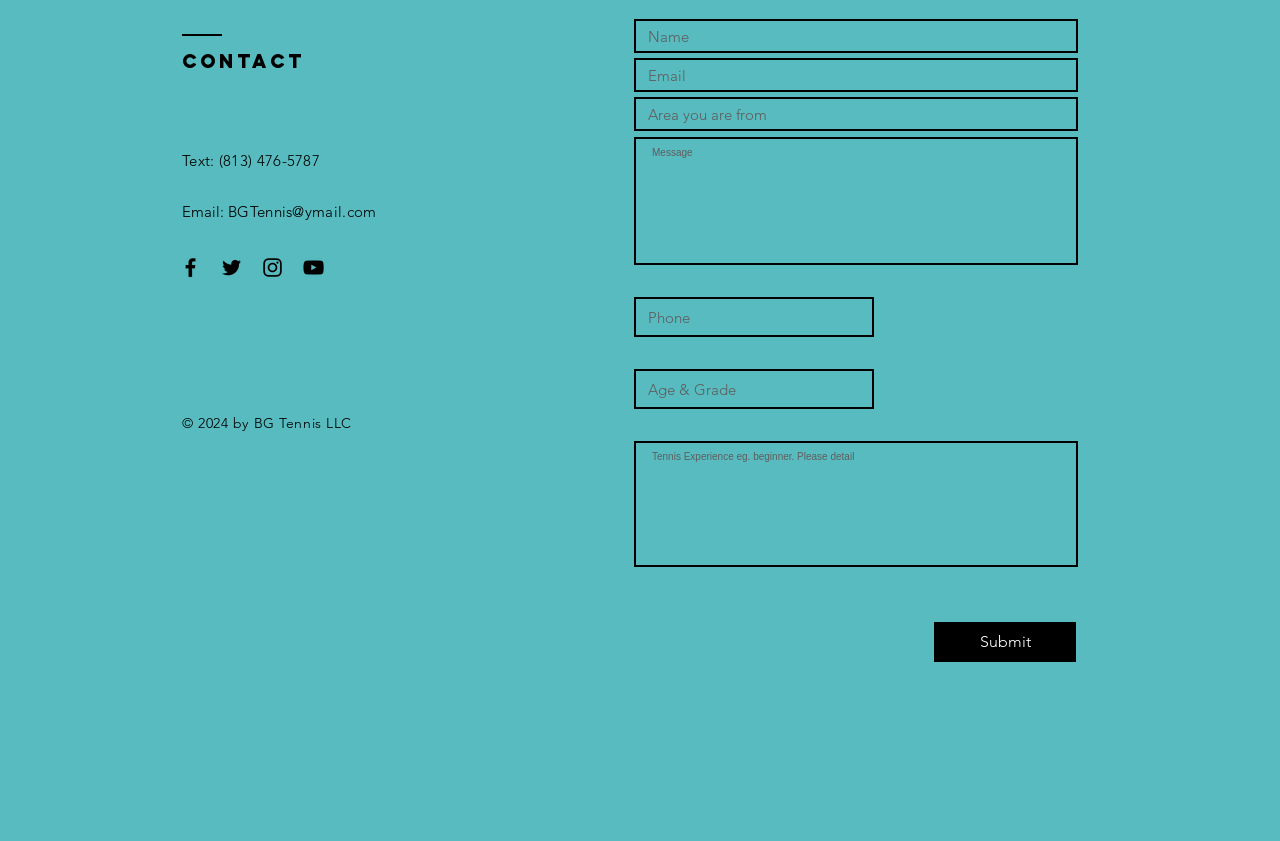Based on the provided description, "Submit", find the bounding box of the corresponding UI element in the screenshot.

[0.73, 0.74, 0.841, 0.787]